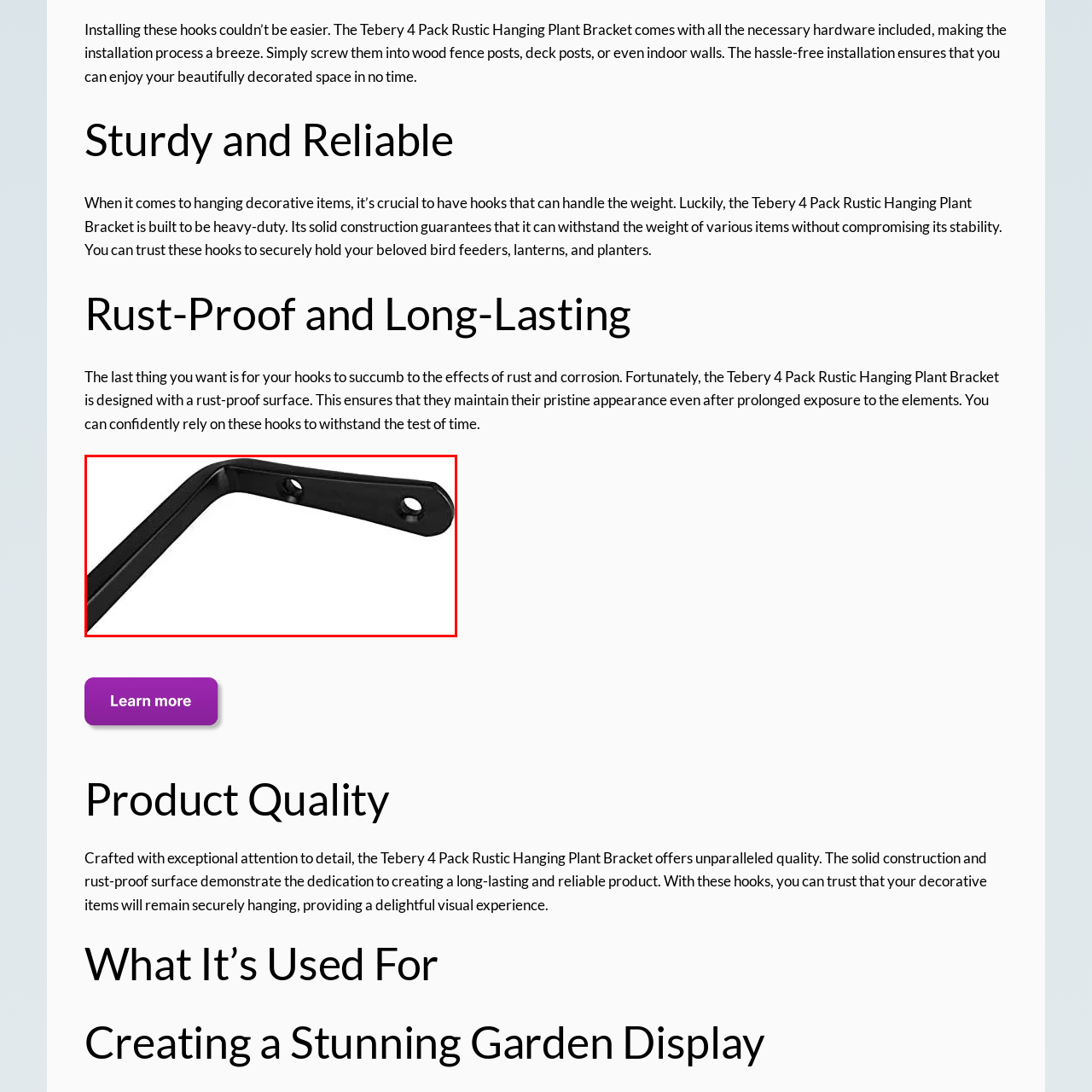Observe the image enclosed by the red rectangle, What is the purpose of the rust-proof surface?
 Give a single word or phrase as your answer.

To maintain appearance